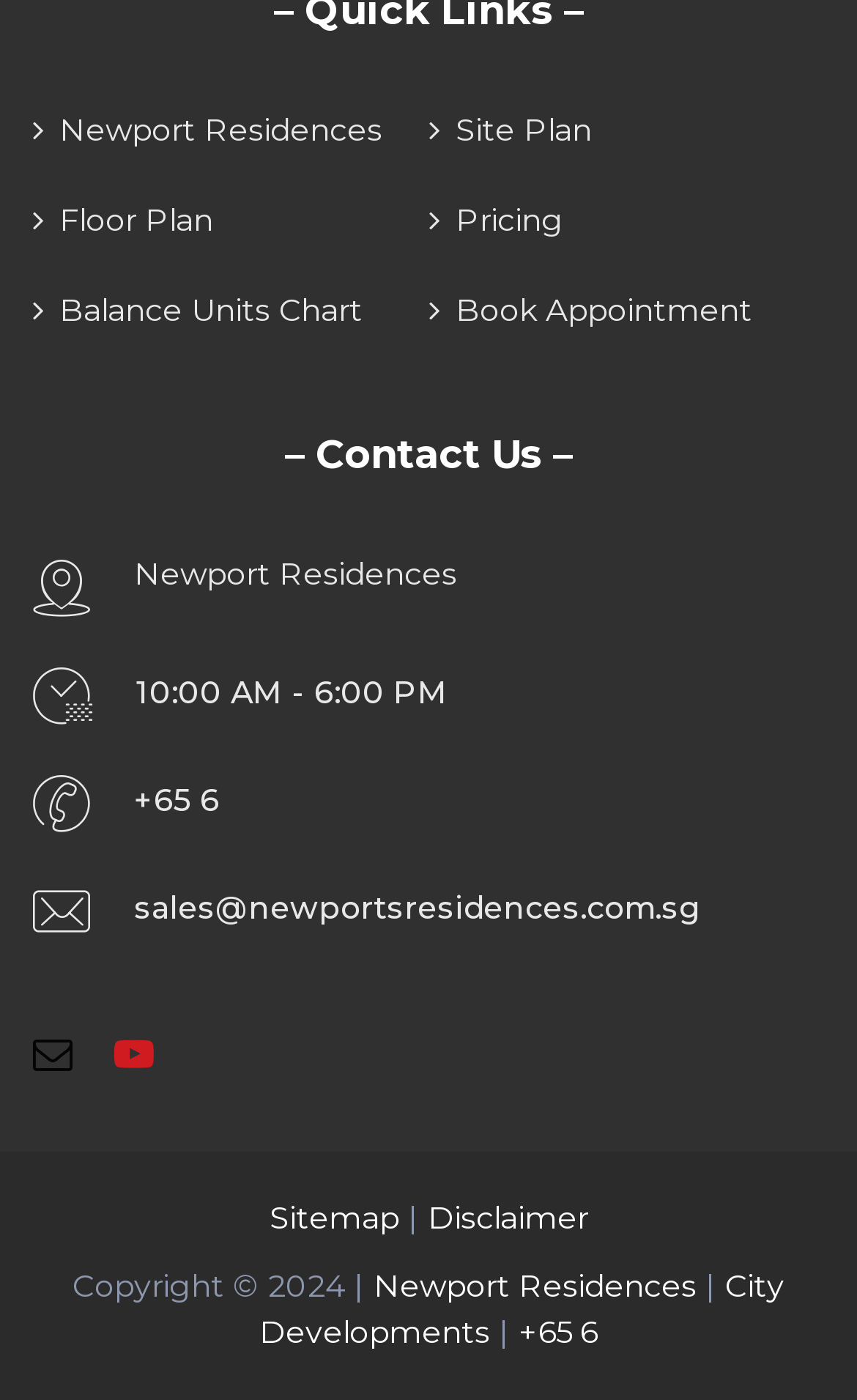Please give the bounding box coordinates of the area that should be clicked to fulfill the following instruction: "View 'Consultation Times'". The coordinates should be in the format of four float numbers from 0 to 1, i.e., [left, top, right, bottom].

None